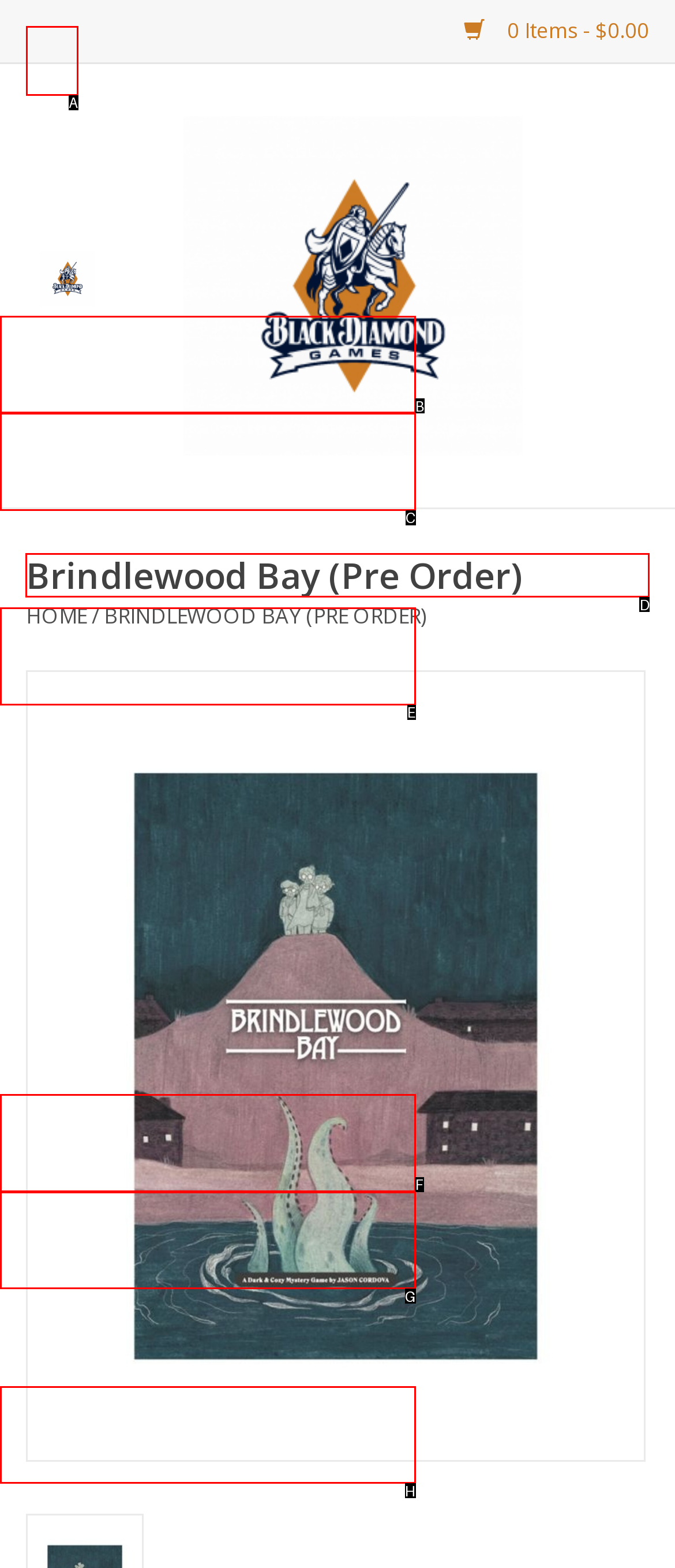Determine which HTML element should be clicked for this task: View Brindlewood Bay (Pre Order) details
Provide the option's letter from the available choices.

D